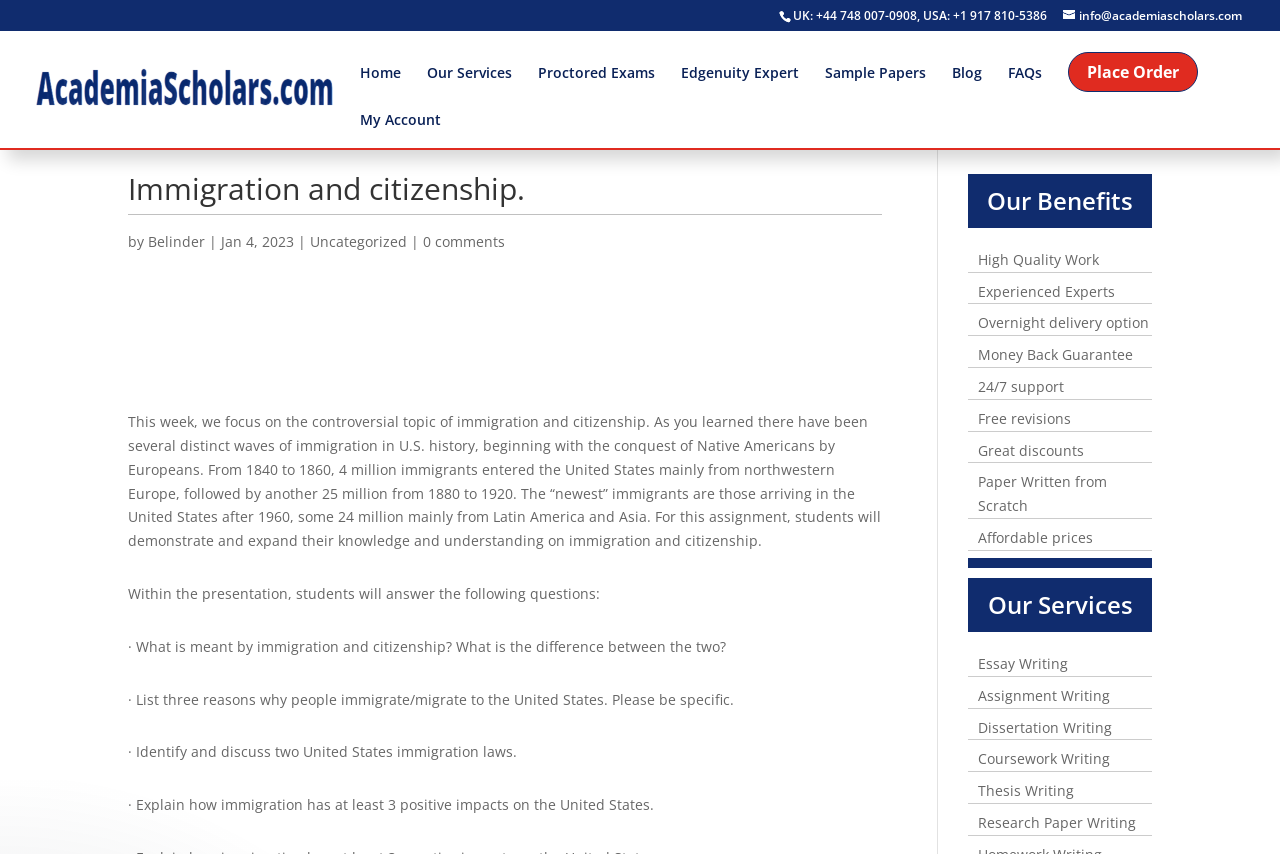Please determine the bounding box coordinates of the clickable area required to carry out the following instruction: "Learn about 'Our Quality Standards'". The coordinates must be four float numbers between 0 and 1, represented as [left, top, right, bottom].

None